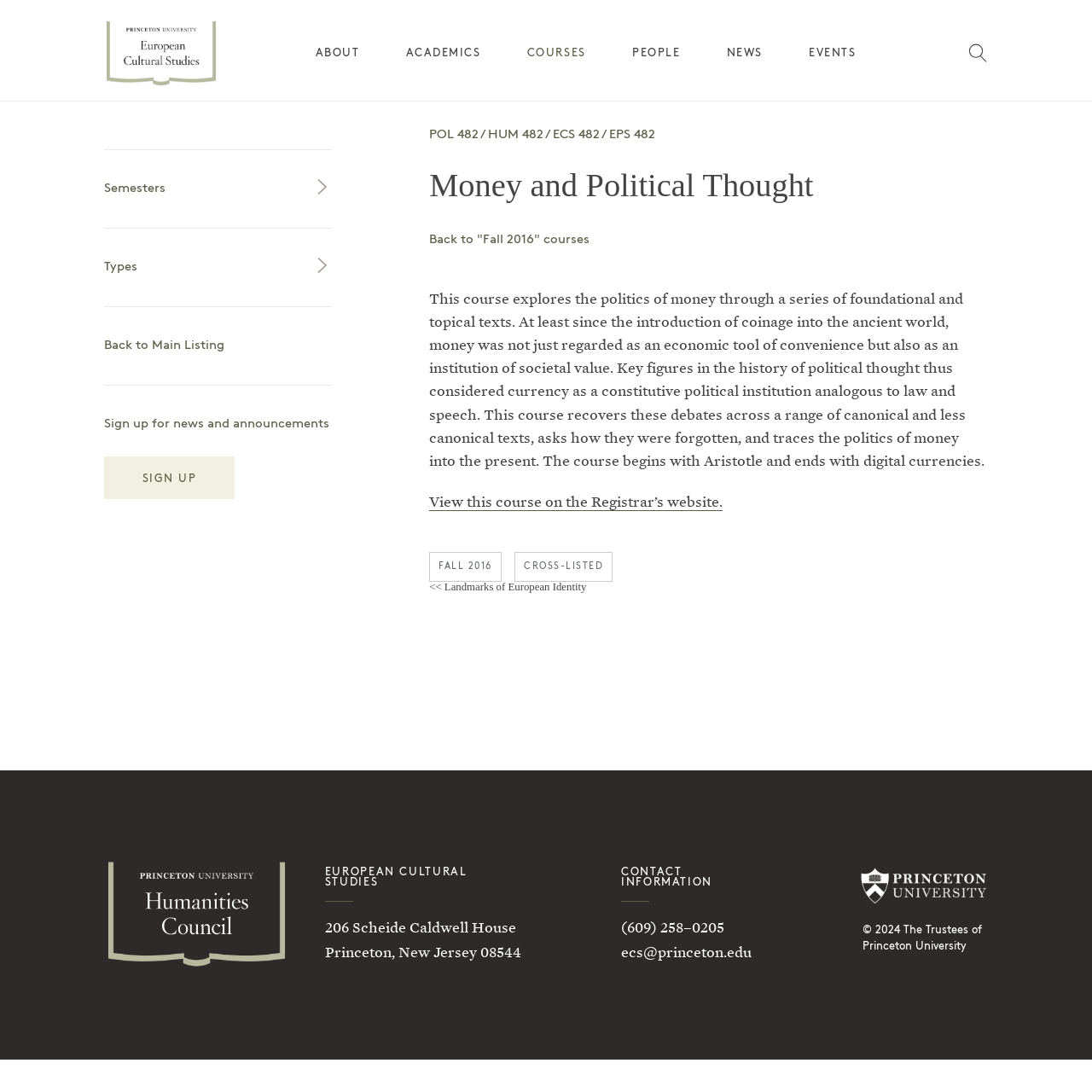Locate the bounding box of the UI element based on this description: "Certificate in European Cultural Studies". Provide four float numbers between 0 and 1 as [left, top, right, bottom].

[0.282, 0.14, 0.529, 0.162]